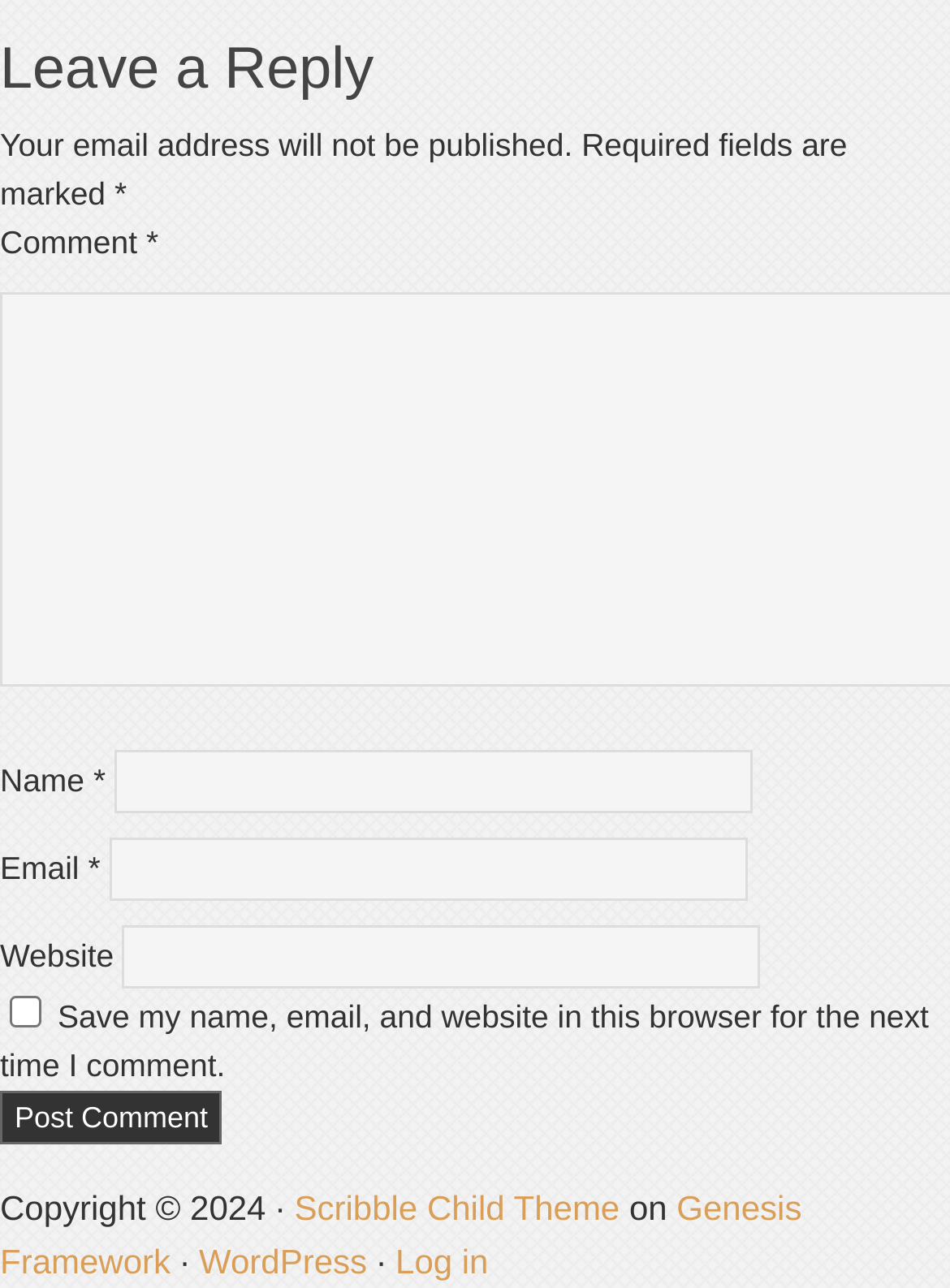Provide the bounding box coordinates of the section that needs to be clicked to accomplish the following instruction: "Enter your name."

[0.12, 0.582, 0.792, 0.631]